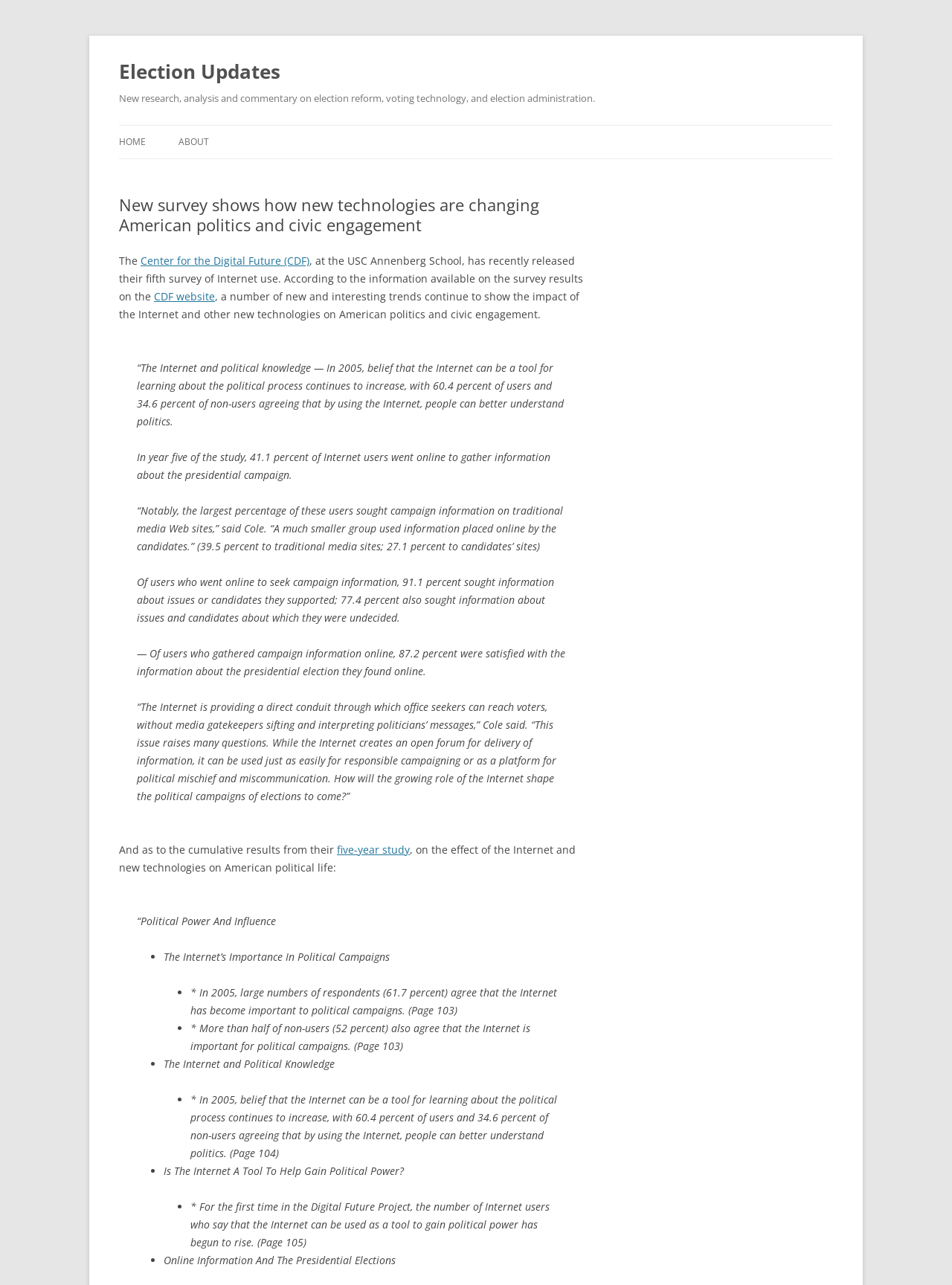Provide a brief response in the form of a single word or phrase:
What is the topic of the survey mentioned?

Internet use